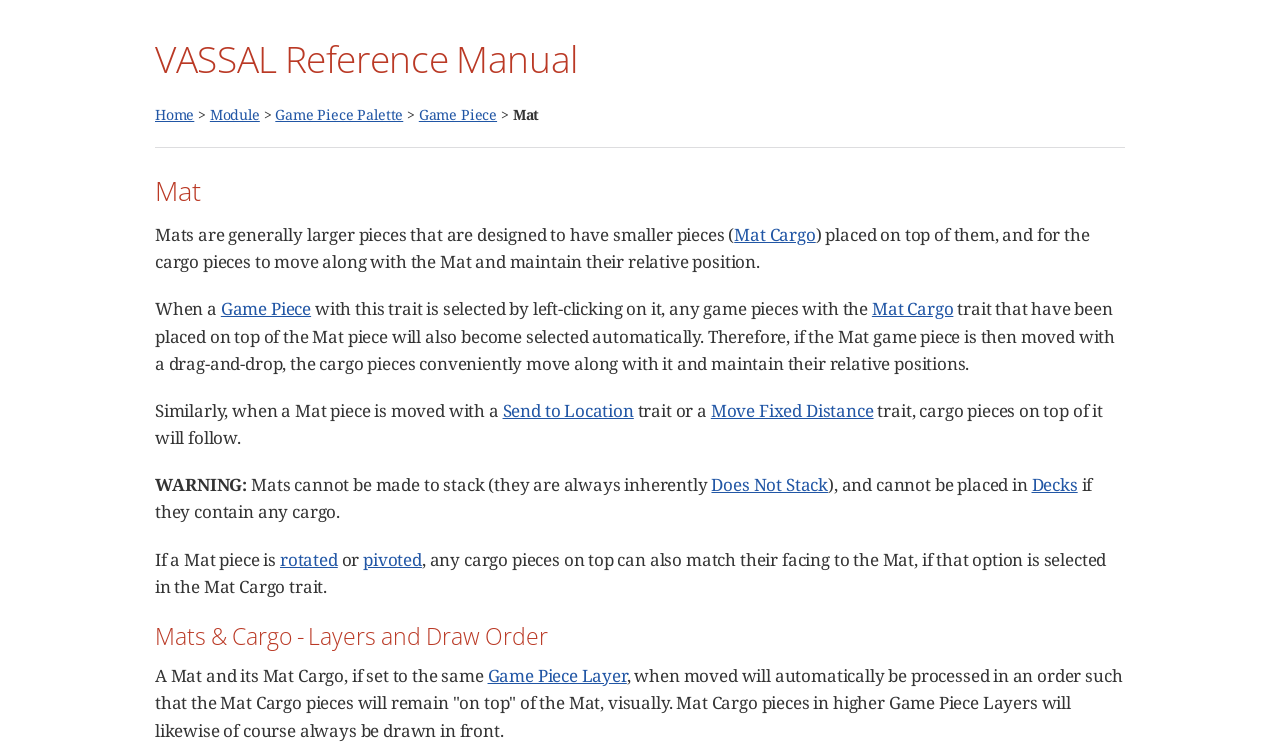Could you find the bounding box coordinates of the clickable area to complete this instruction: "read about Game Piece"?

[0.173, 0.398, 0.243, 0.428]